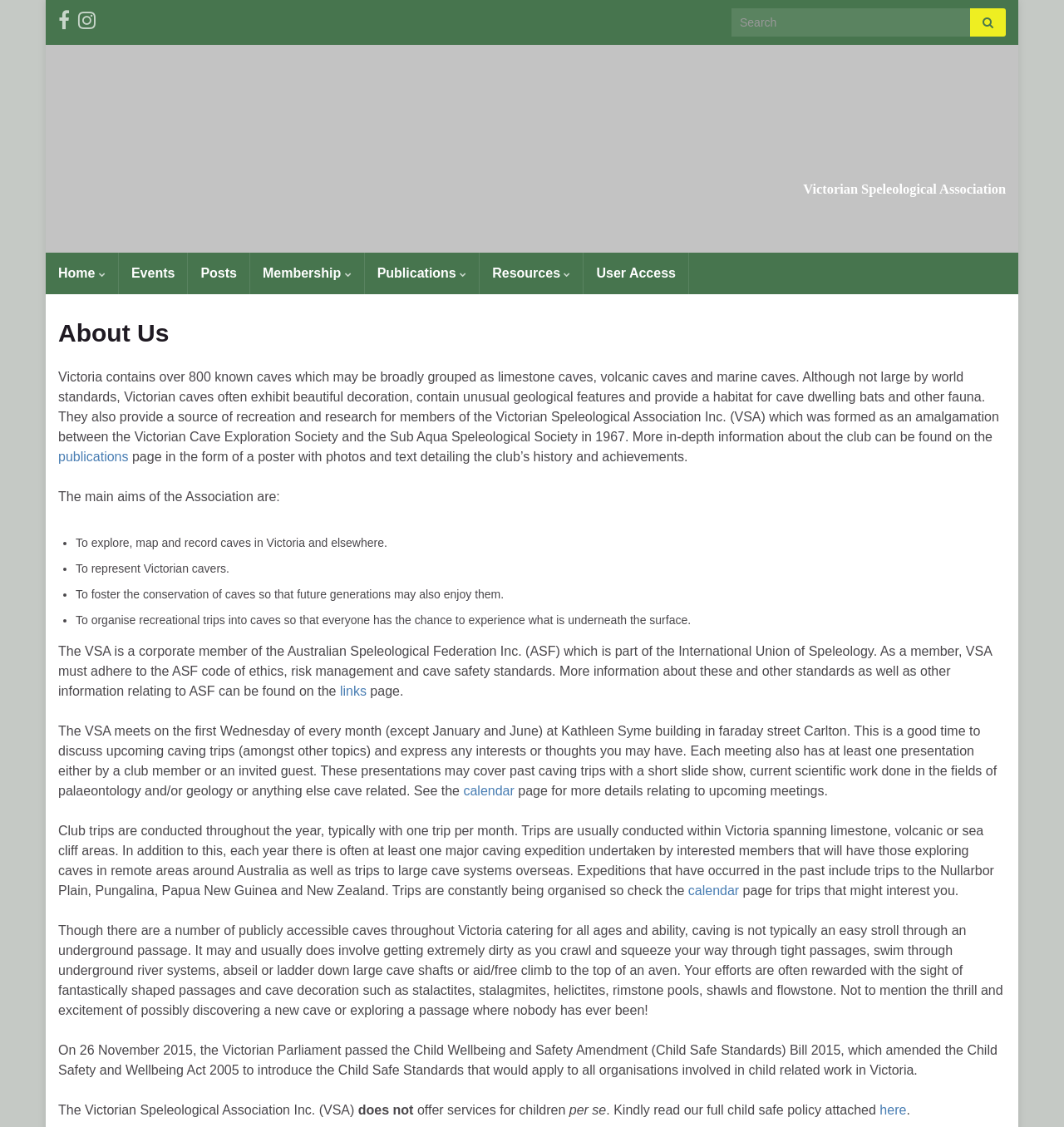How often does the VSA meet?
Based on the visual details in the image, please answer the question thoroughly.

The text states that the VSA meets on the first Wednesday of every month (except January and June) at the Kathleen Syme building in Faraday Street, Carlton, indicating the frequency of their meetings.